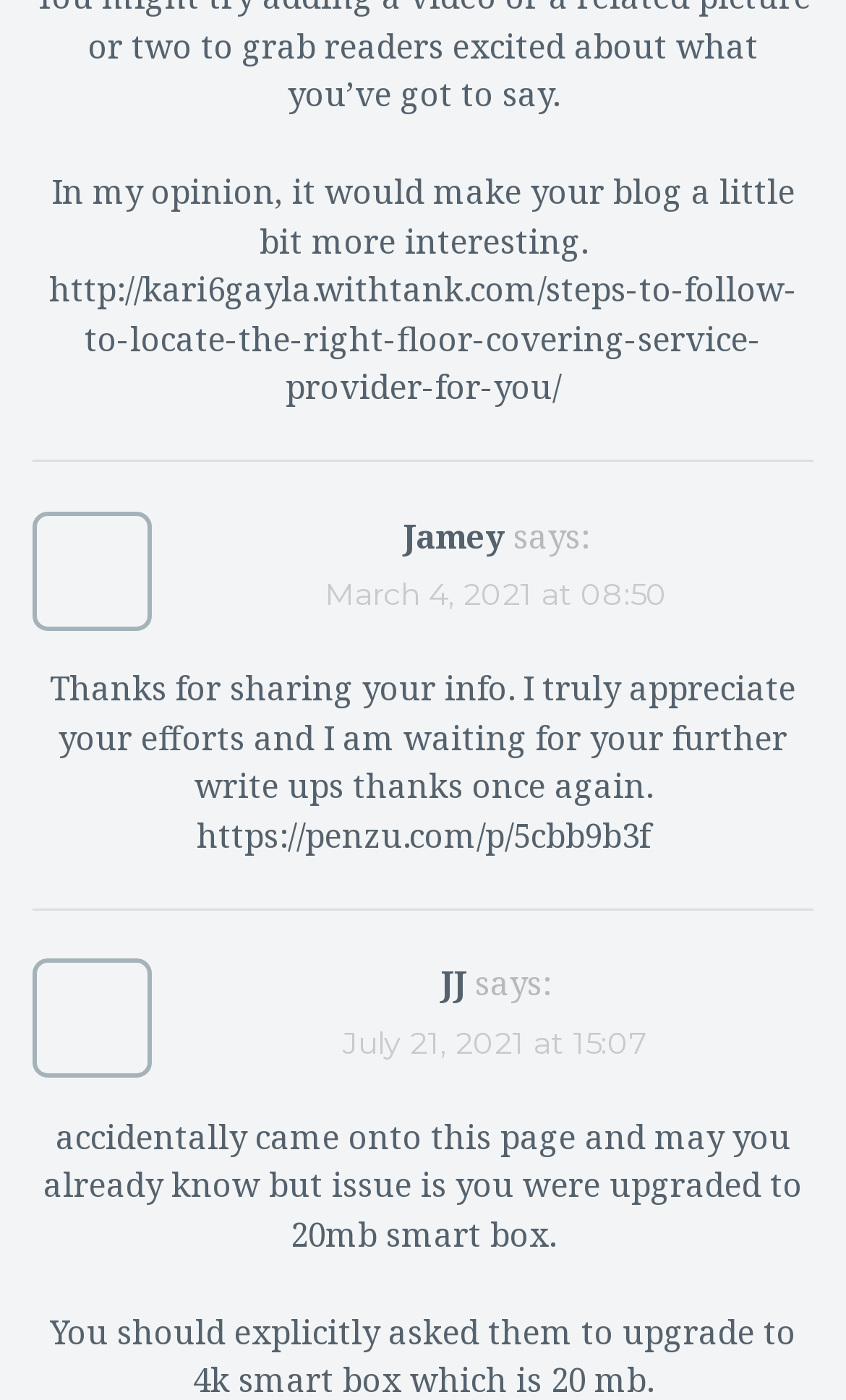How many paragraphs of text are in the article?
Please provide a comprehensive answer based on the details in the screenshot.

I counted the paragraphs of text in the article section, which are 'In my opinion, it would make your blog a little bit more interesting.', 'Thanks for sharing your info. I truly appreciate your efforts and I am waiting for your further write ups thanks once again.', 'accidentally came onto this page and may you already know but issue is you were upgraded to 20mb smart box.', and the linked text. There are 4 paragraphs of text in total.